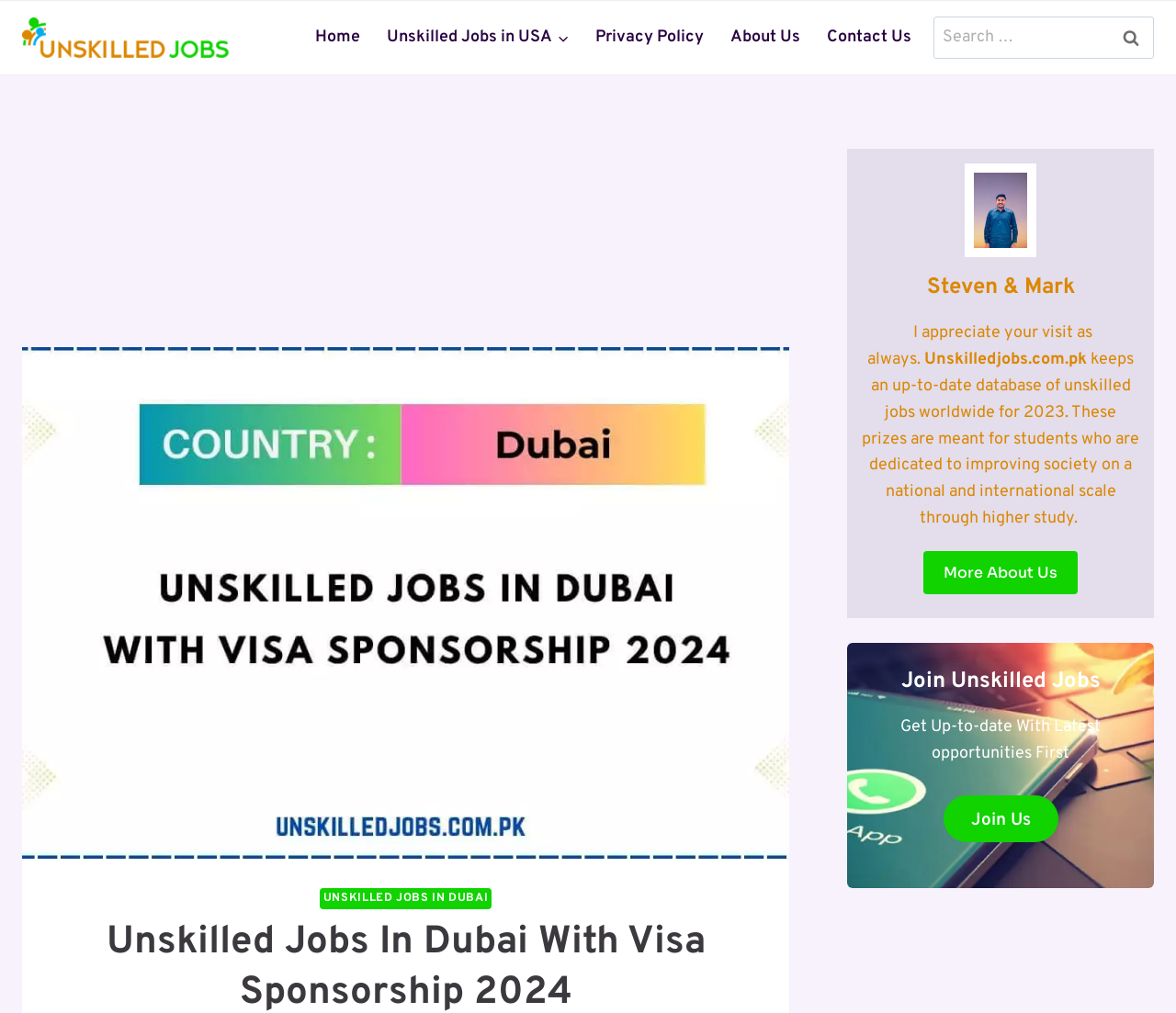What is the text on the image link?
Identify the answer in the screenshot and reply with a single word or phrase.

UNSKILLED JOBS IN DUBAI